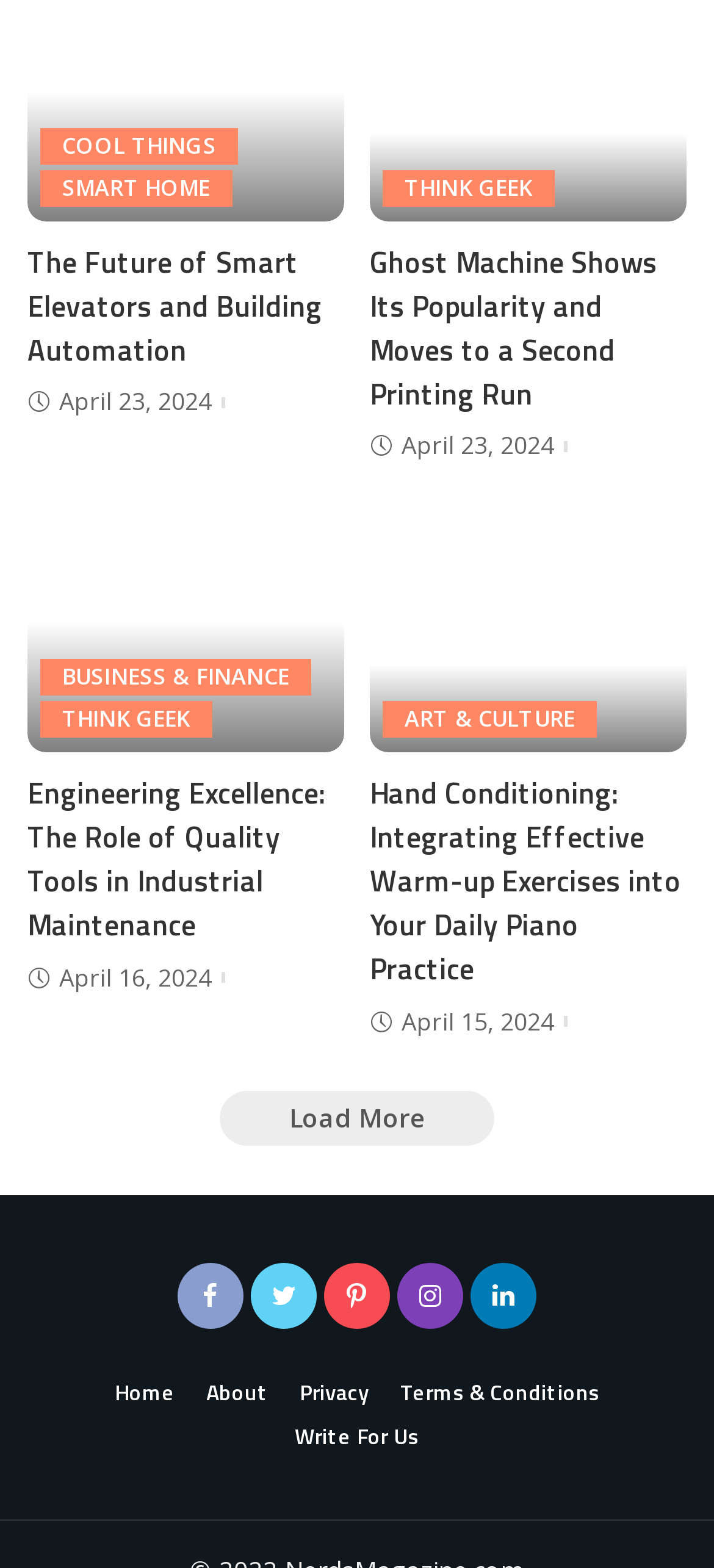Determine the bounding box coordinates of the area to click in order to meet this instruction: "View article about Ghost Machine Shows Its Popularity and Moves to a Second Printing Run".

[0.518, 0.152, 0.921, 0.264]